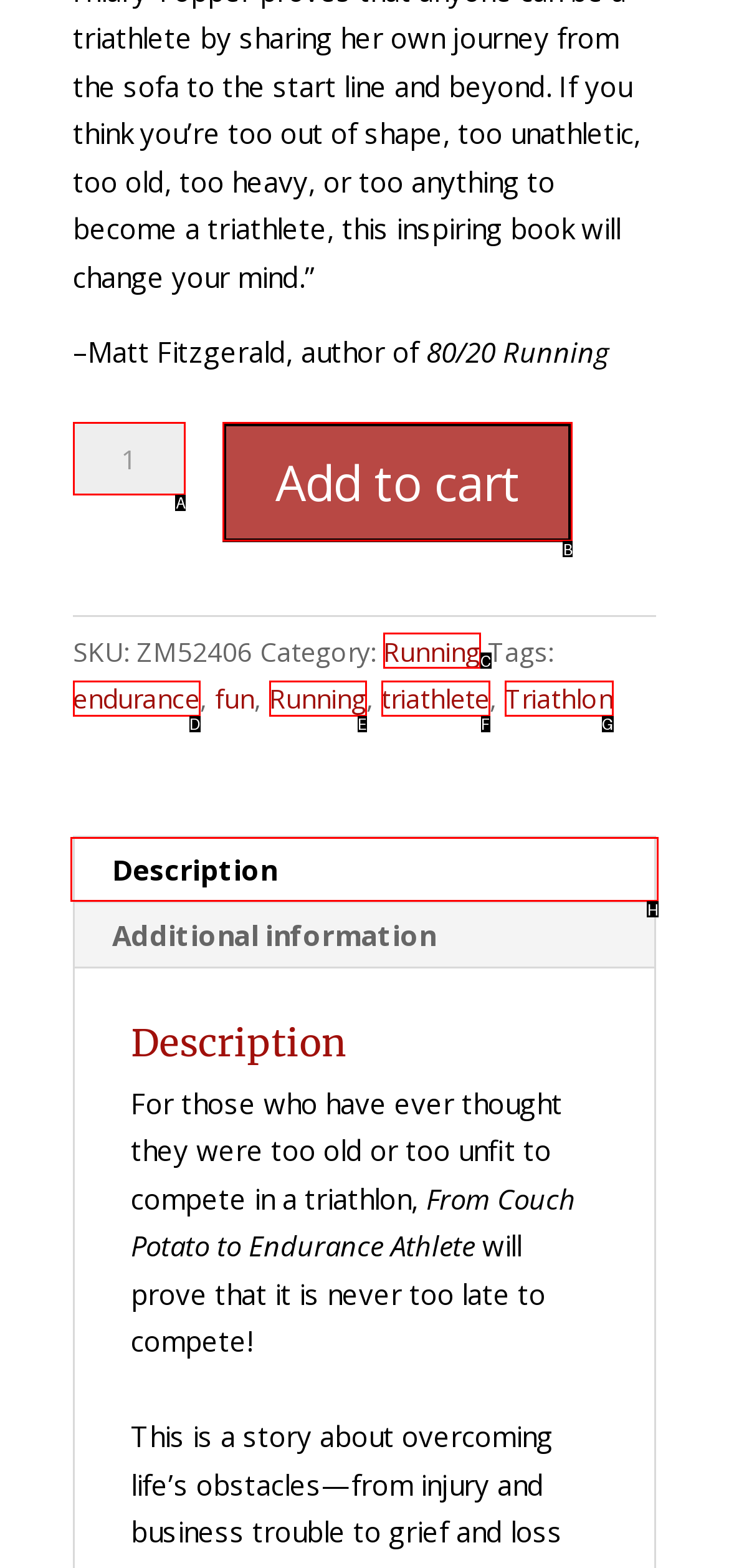Based on the choices marked in the screenshot, which letter represents the correct UI element to perform the task: View product description?

H